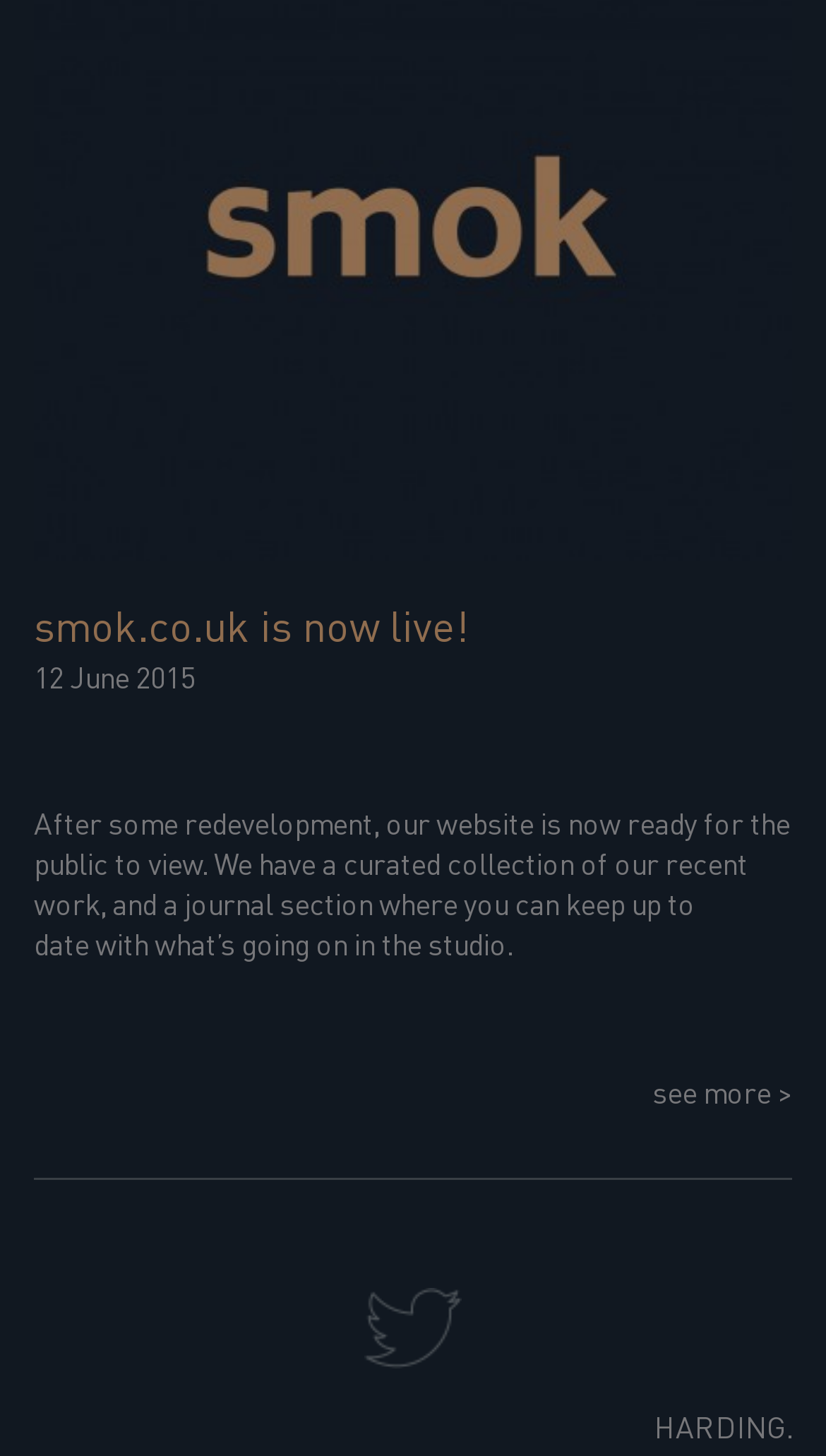What is the purpose of the 'see more >' link?
Answer the question in a detailed and comprehensive manner.

The 'see more >' link is located at the bottom of the main content section, and based on its position and text, it is likely that it leads to more content related to the website's launch and its features.